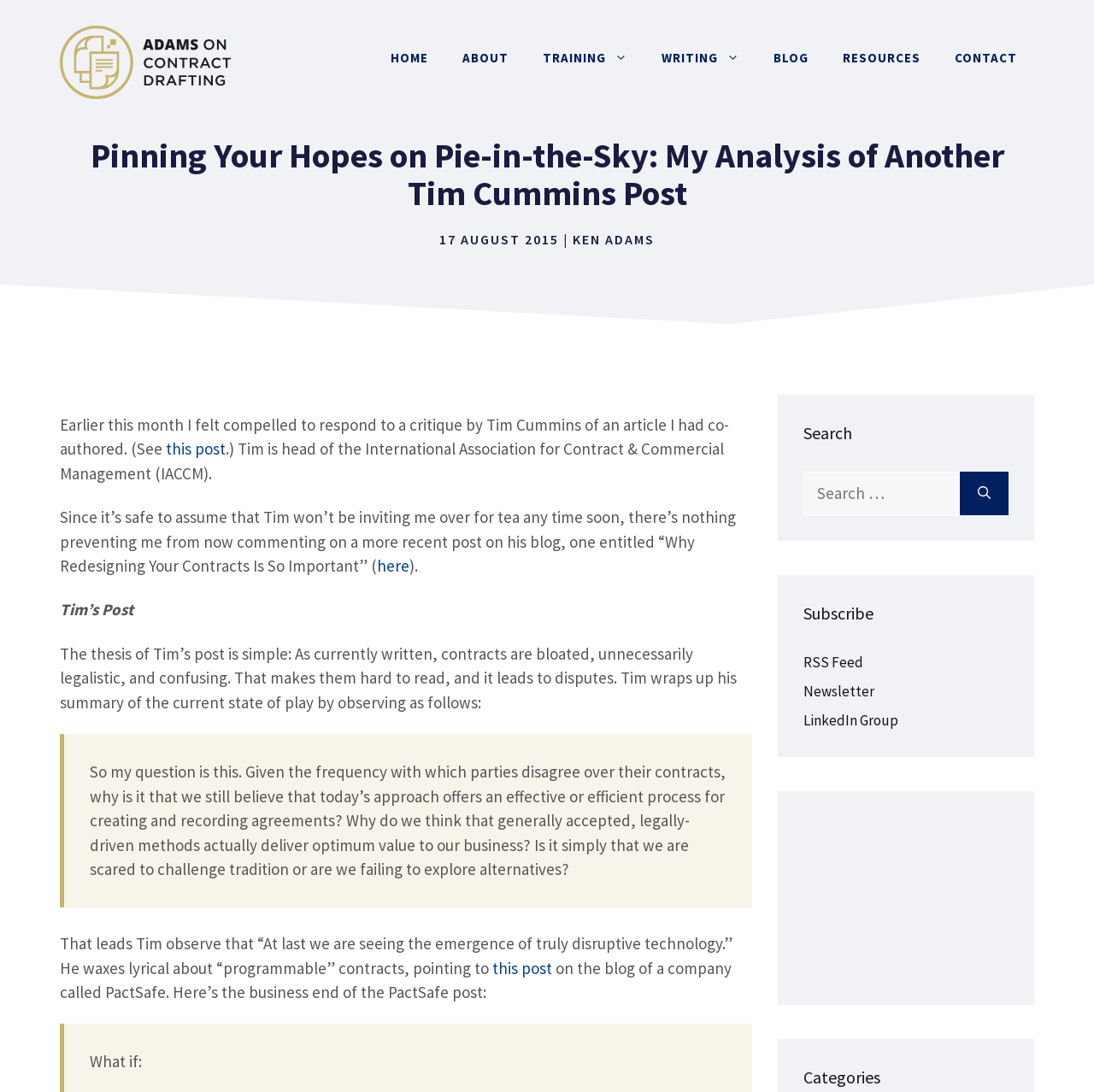What is the name of the link at the bottom of the webpage?
Kindly offer a comprehensive and detailed response to the question.

The name of the link at the bottom of the webpage can be found in the complementary section, which contains a link with the text 'LegalSifter' and an accompanying image.